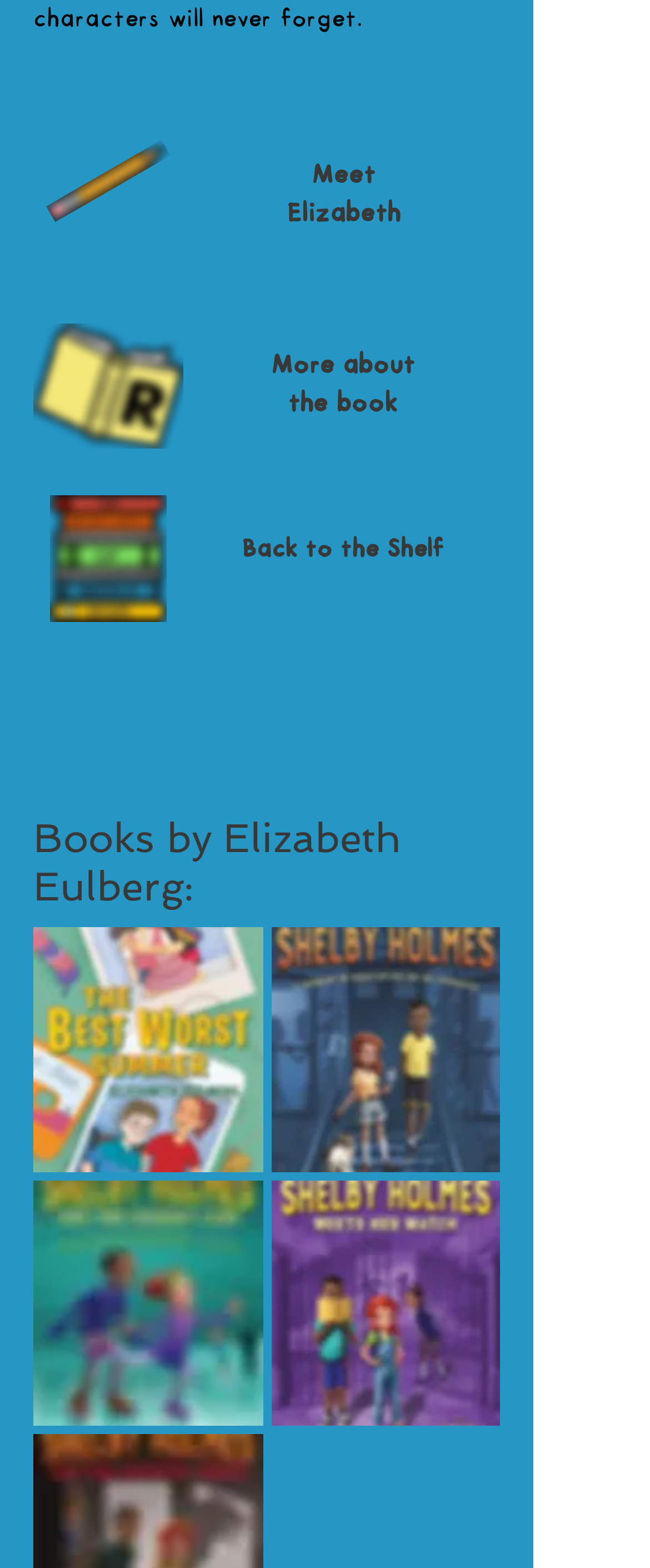What is the author's name?
Based on the visual information, provide a detailed and comprehensive answer.

The heading 'Books by Elizabeth Eulberg:' suggests that the author's name is Elizabeth Eulberg.